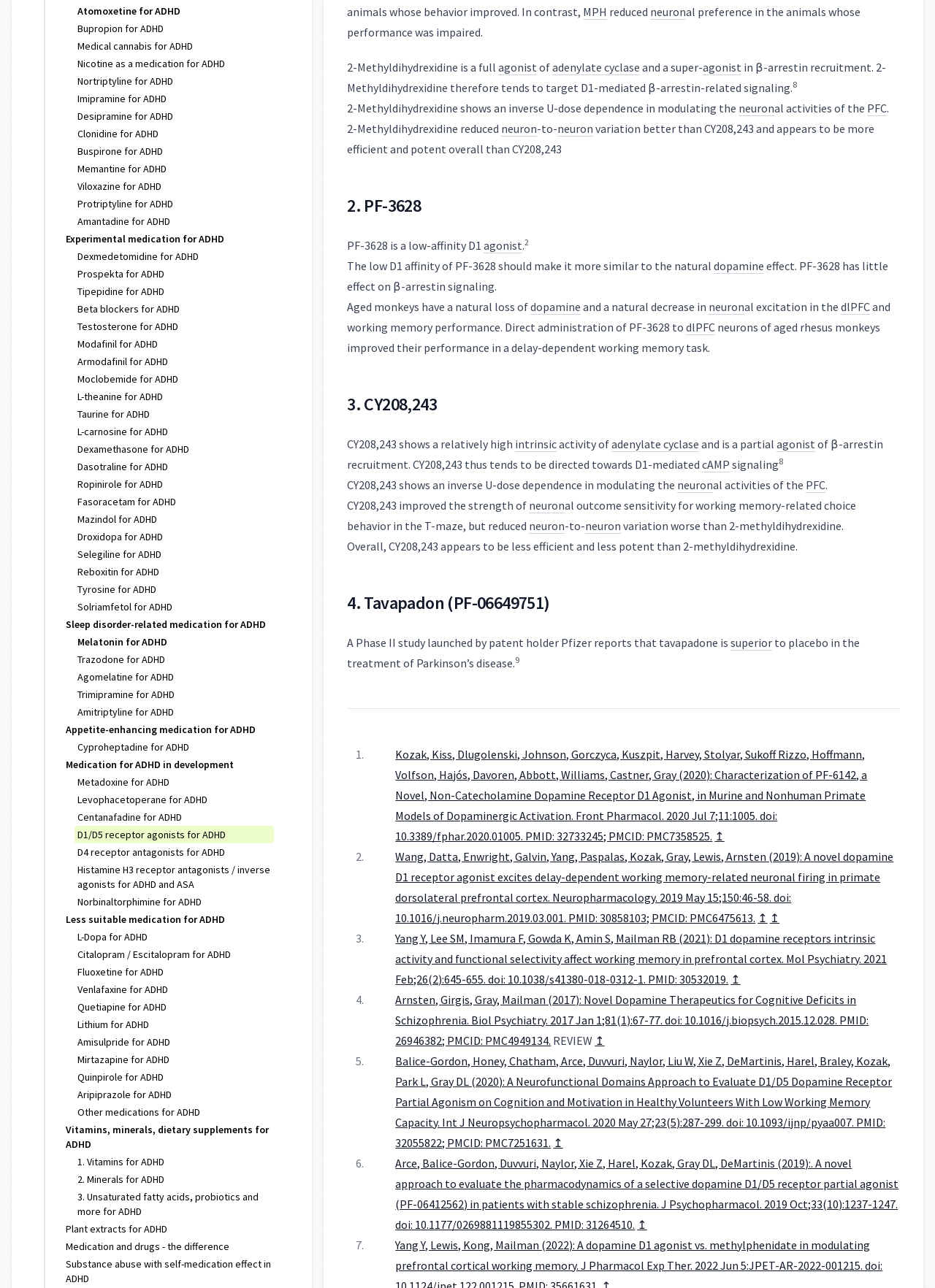Please identify the bounding box coordinates of the element's region that should be clicked to execute the following instruction: "Click on Atomoxetine for ADHD". The bounding box coordinates must be four float numbers between 0 and 1, i.e., [left, top, right, bottom].

[0.083, 0.003, 0.193, 0.014]